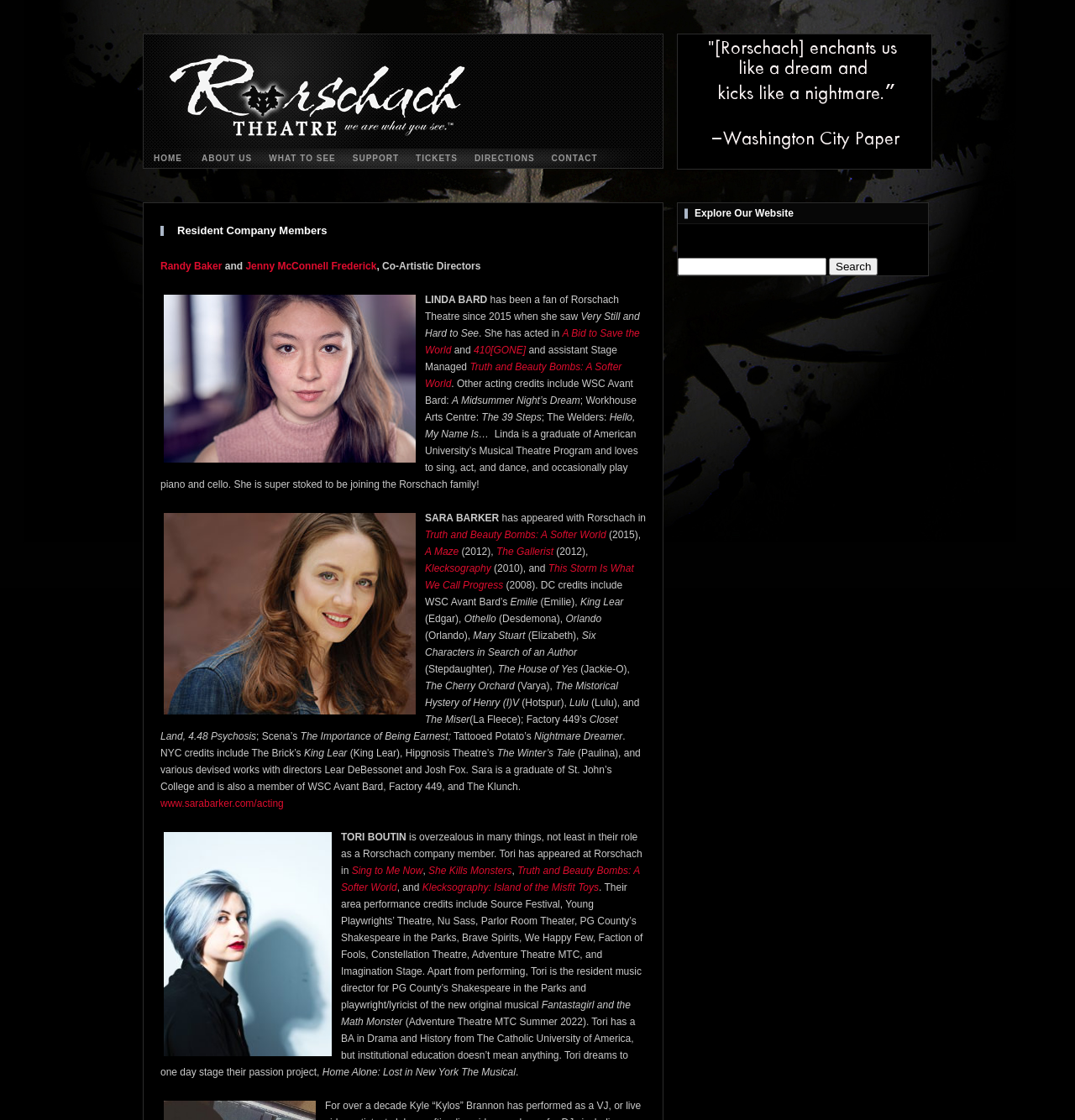Identify the bounding box coordinates of the region I need to click to complete this instruction: "Check out Linda Bard's information".

[0.149, 0.26, 0.39, 0.416]